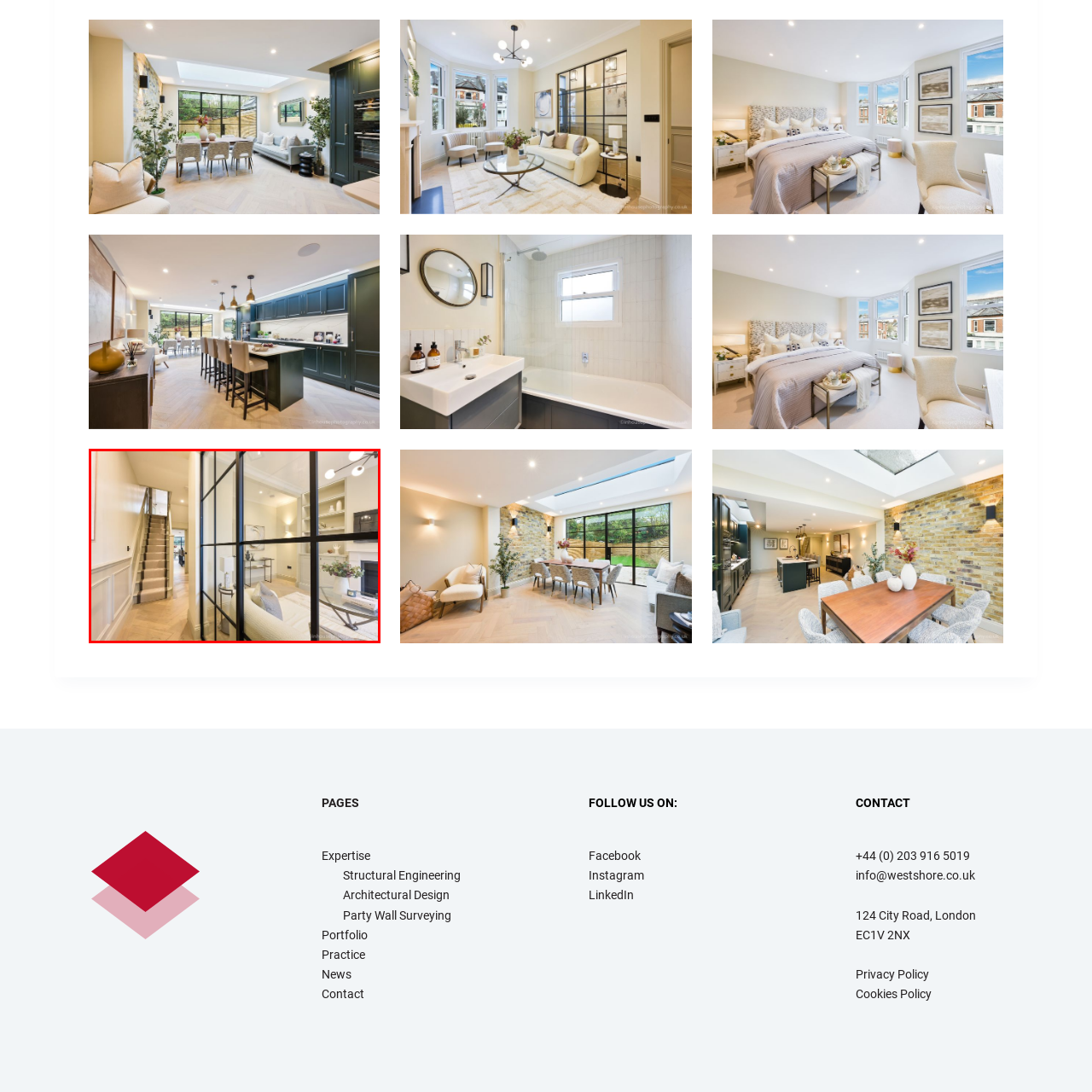Detail the visual elements present in the red-framed section of the image.

The image presents a beautifully designed interior space that features a stylish blend of modern aesthetics and functional elements. In the foreground, a sleek glass partition, framed in black, separates the living area from an adjacent hallway. The living space is elegantly appointed with a plush white sofa adorned with decorative cushions, reflecting a bright and inviting atmosphere. 

Adjacent to the sofa, a contemporary coffee table sits, adorned with greenery and decorative items. The walls are complemented by subtle moldings that add character to the decor, while stylish lighting fixtures are visible above, enhancing the room's ambience. 

In the background, a staircase leads to the upper levels, showcasing an open and airy feel. This space is illuminated by natural light, creating a warm and welcoming environment that showcases the contemporary design of the Westshore Chartered Building Design. The overall composition underscores a harmonious blend of comfort and sophistication, ideal for modern living.